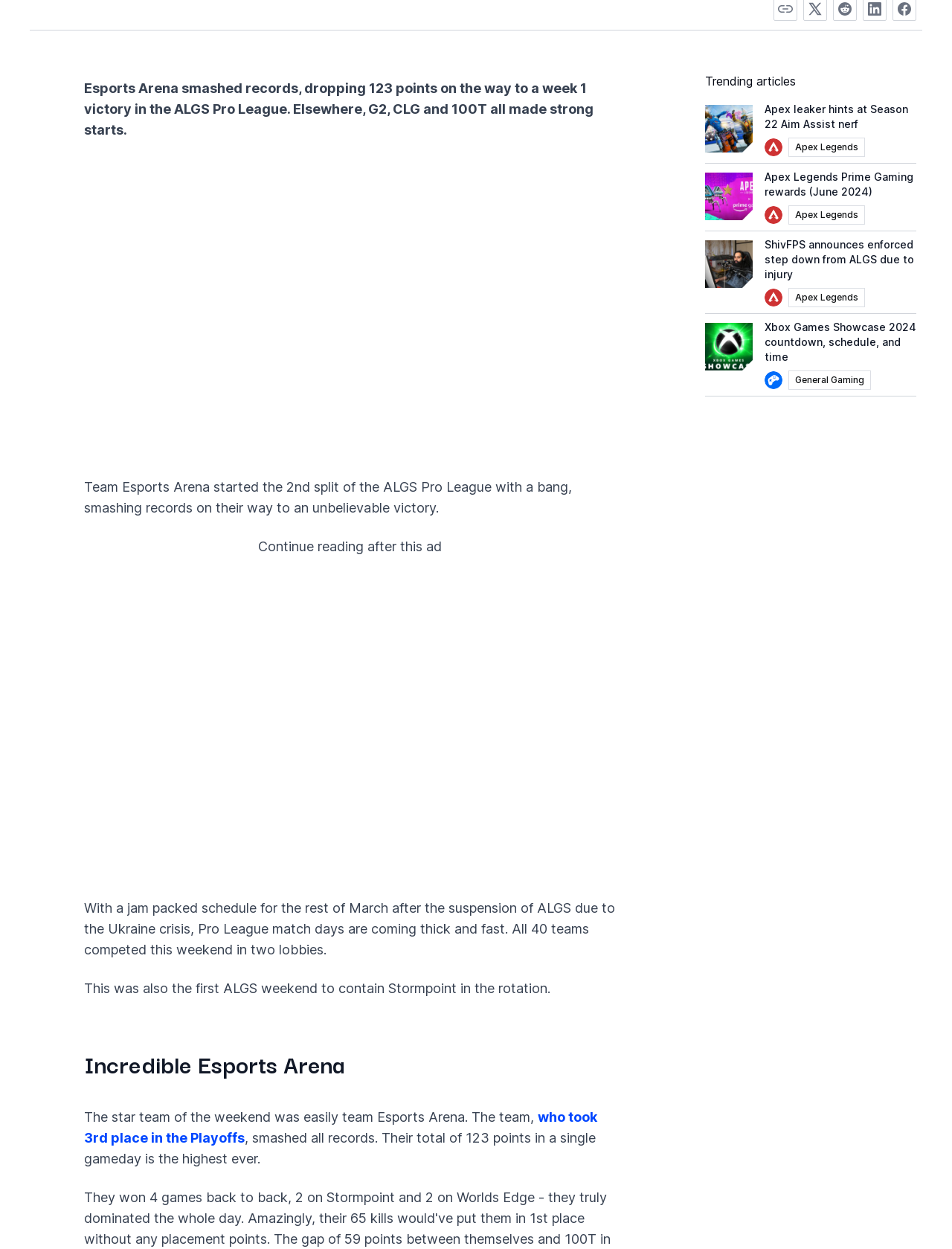Predict the bounding box of the UI element based on the description: "aria-label="thumbnail image"". The coordinates should be four float numbers between 0 and 1, formatted as [left, top, right, bottom].

[0.741, 0.138, 0.791, 0.176]